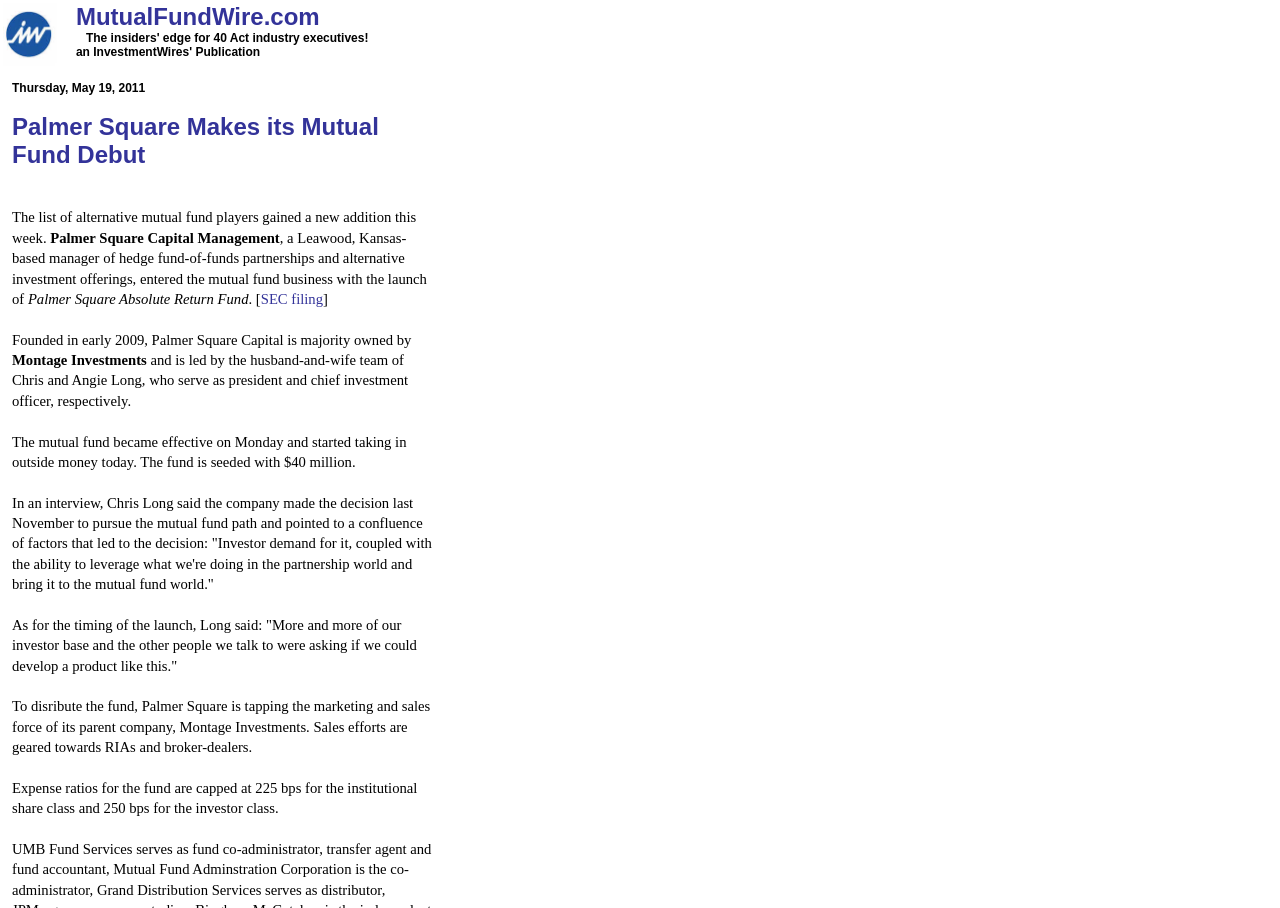Explain the webpage in detail, including its primary components.

This webpage is about Palmer Square Capital Management's debut in the mutual fund industry. At the top-left corner, there is a logo image linked to the website's homepage. Next to the logo, the website's title "MutualFundWire.com" and its tagline "The insiders' edge for 40 Act industry executives! an InvestmentWires' Publication" are displayed.

Below the title, there is a news article with several paragraphs of text. The article starts by announcing that Palmer Square Capital Management has entered the mutual fund business with the launch of the Palmer Square Absolute Return Fund. The fund's details, including its SEC filing, are provided.

The article then discusses the company's background, including its founding in 2009 and its ownership structure. It also quotes Chris Long, the company's president, on the decision to pursue the mutual fund path and the timing of the launch.

Further down, the article mentions the fund's seeding with $40 million and its distribution strategy, which involves tapping the marketing and sales force of its parent company, Montage Investments. The article concludes by providing information on the fund's expense ratios.

There are no other images on the page besides the logo at the top-left corner. The layout is simple, with a focus on presenting the news article in a clear and readable format.